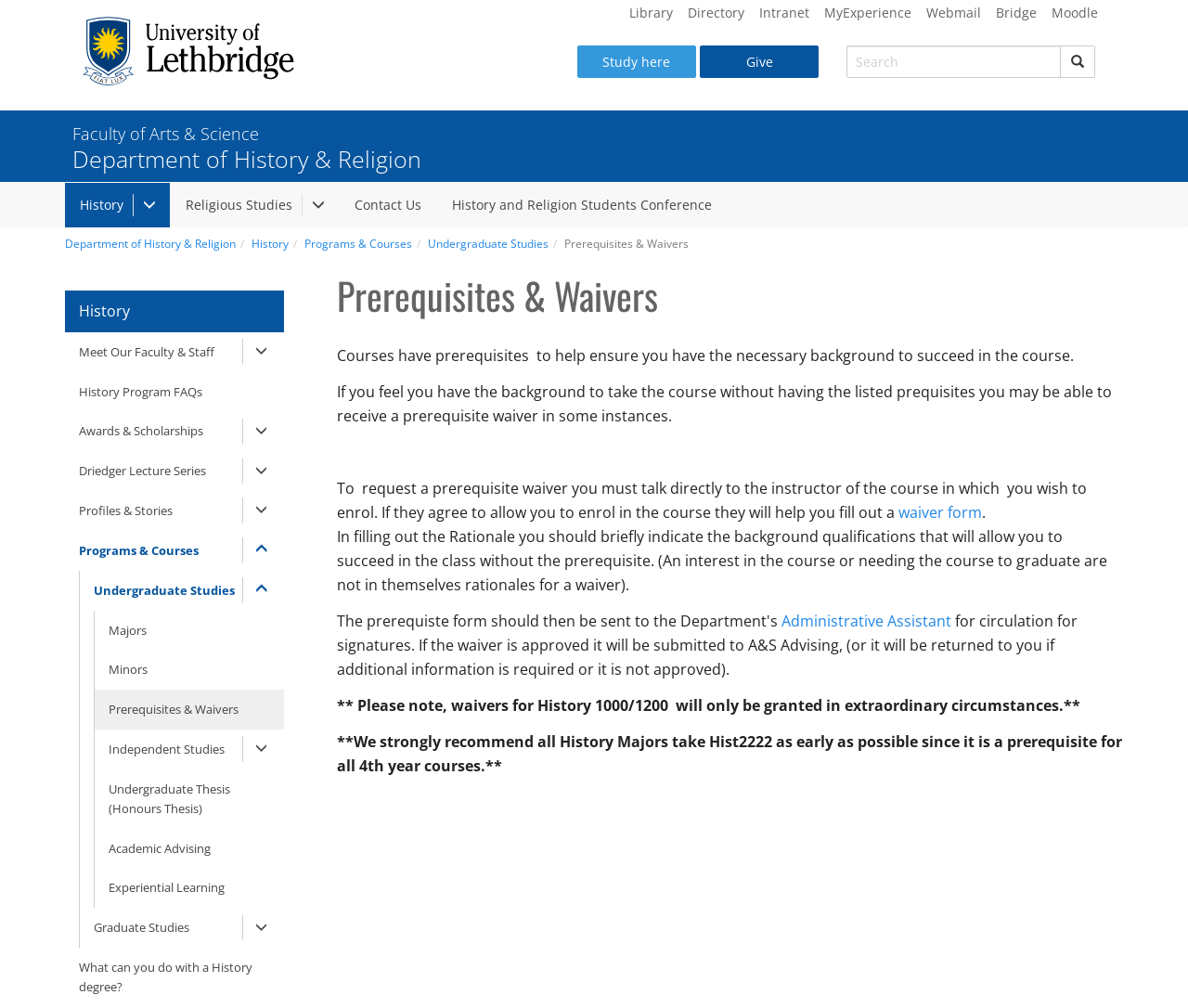Please provide a detailed answer to the question below based on the screenshot: 
What is the recommended course for History Majors?

The webpage strongly recommends that all History Majors take Hist2222 as early as possible, since it is a prerequisite for all 4th year courses. This is stated in a highlighted note at the bottom of the article section.